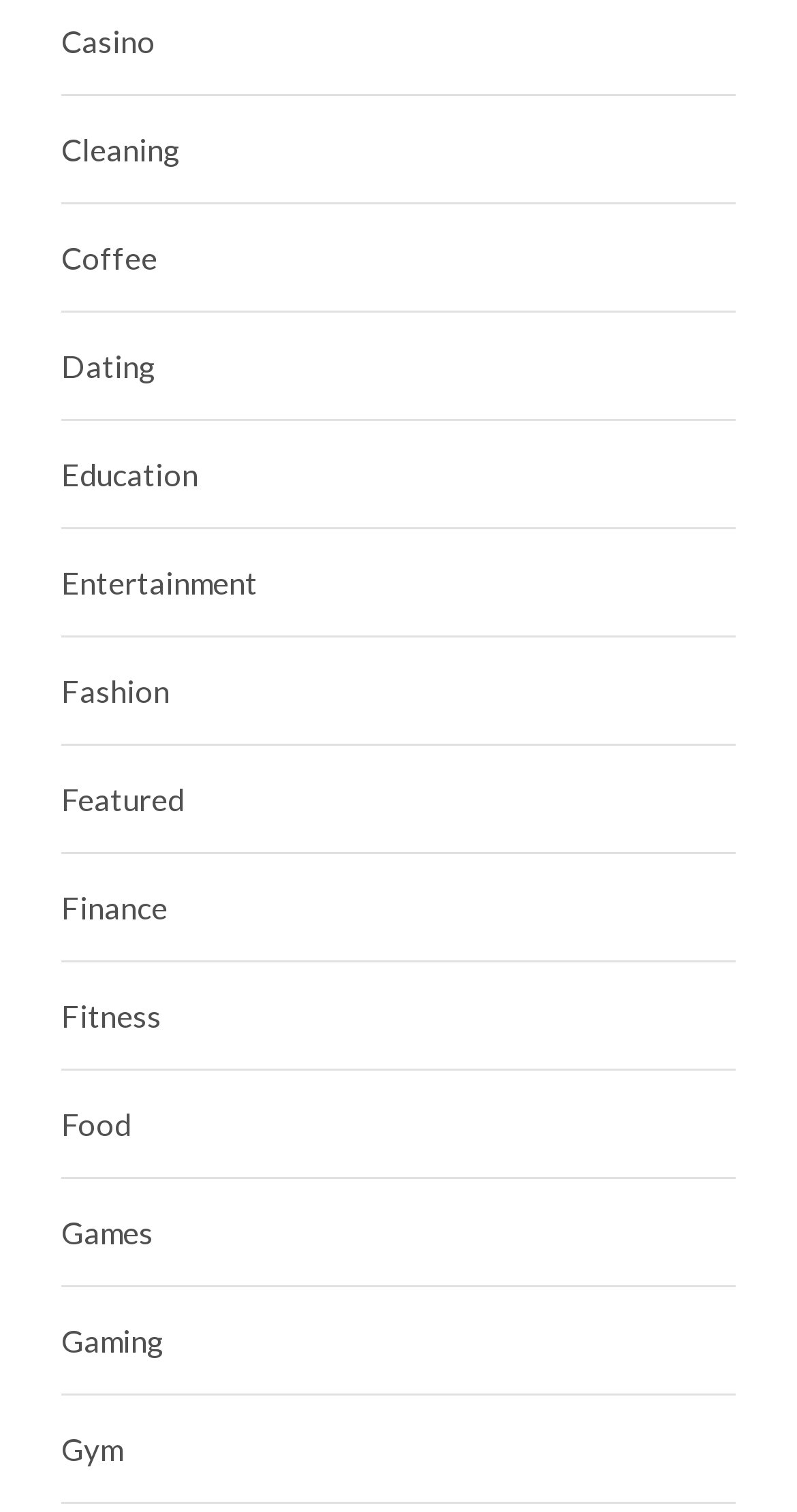Please provide a one-word or phrase answer to the question: 
How many categories start with the letter 'F'?

2